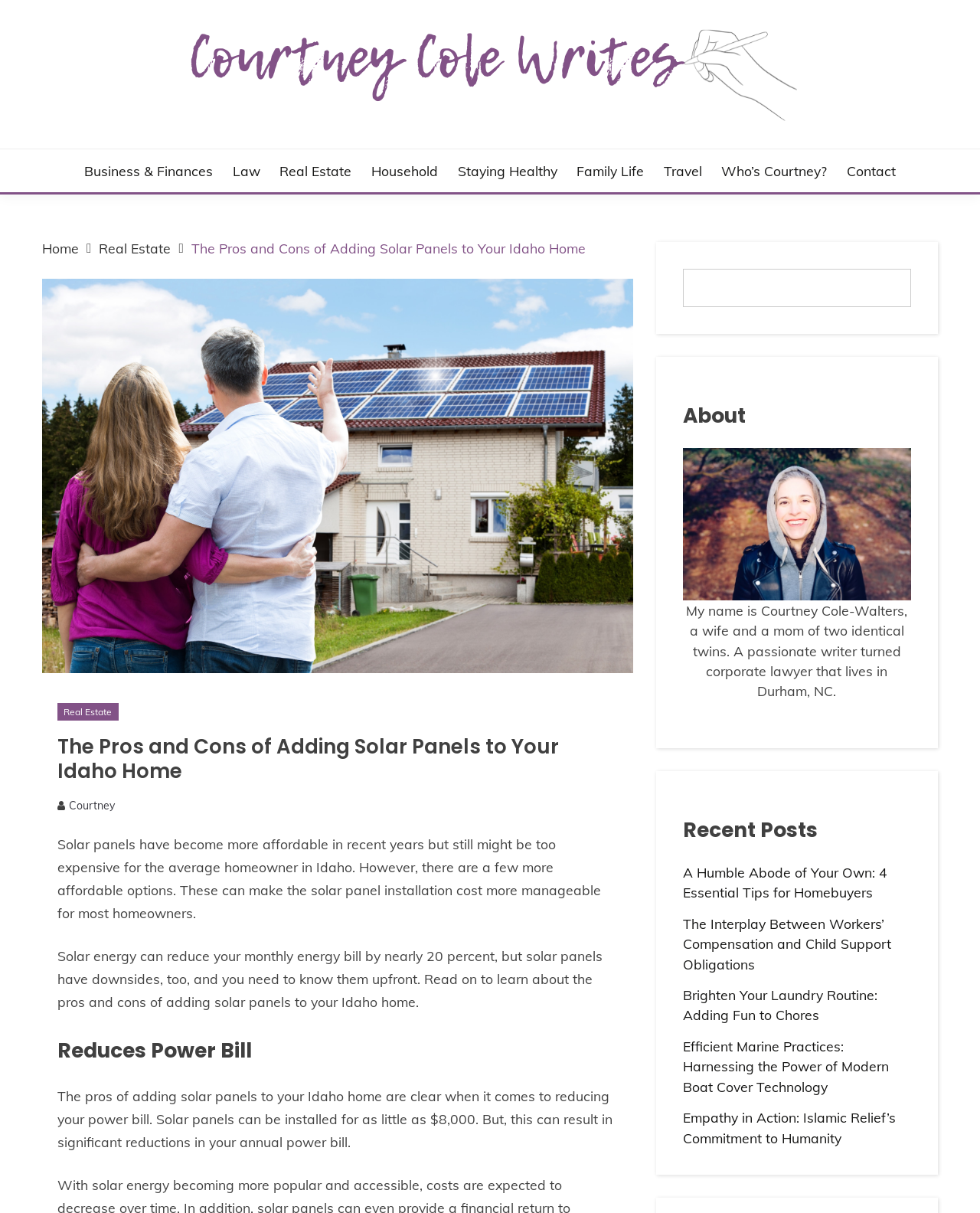Identify the bounding box coordinates of the clickable region required to complete the instruction: "read about Real Estate". The coordinates should be given as four float numbers within the range of 0 and 1, i.e., [left, top, right, bottom].

[0.237, 0.133, 0.265, 0.149]